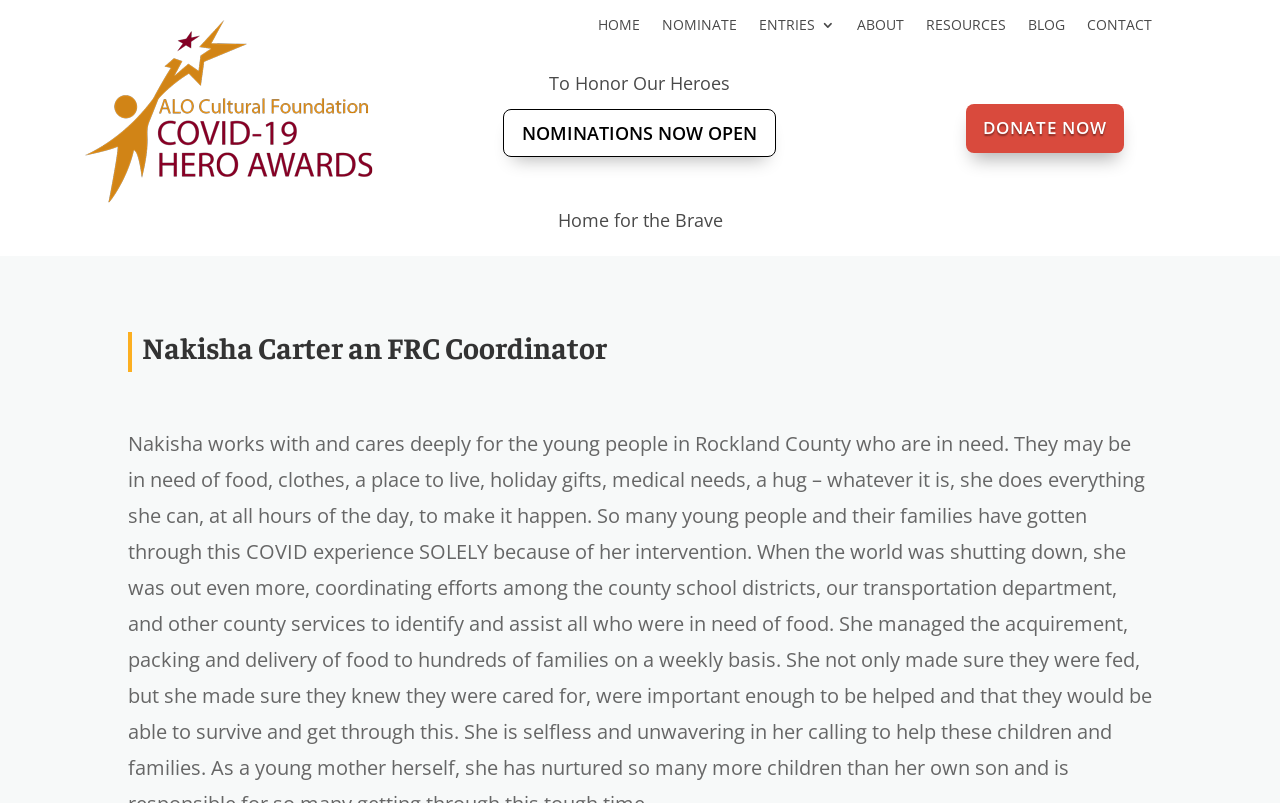What is the theme of the image on the webpage?
From the image, provide a succinct answer in one word or a short phrase.

About hero awards